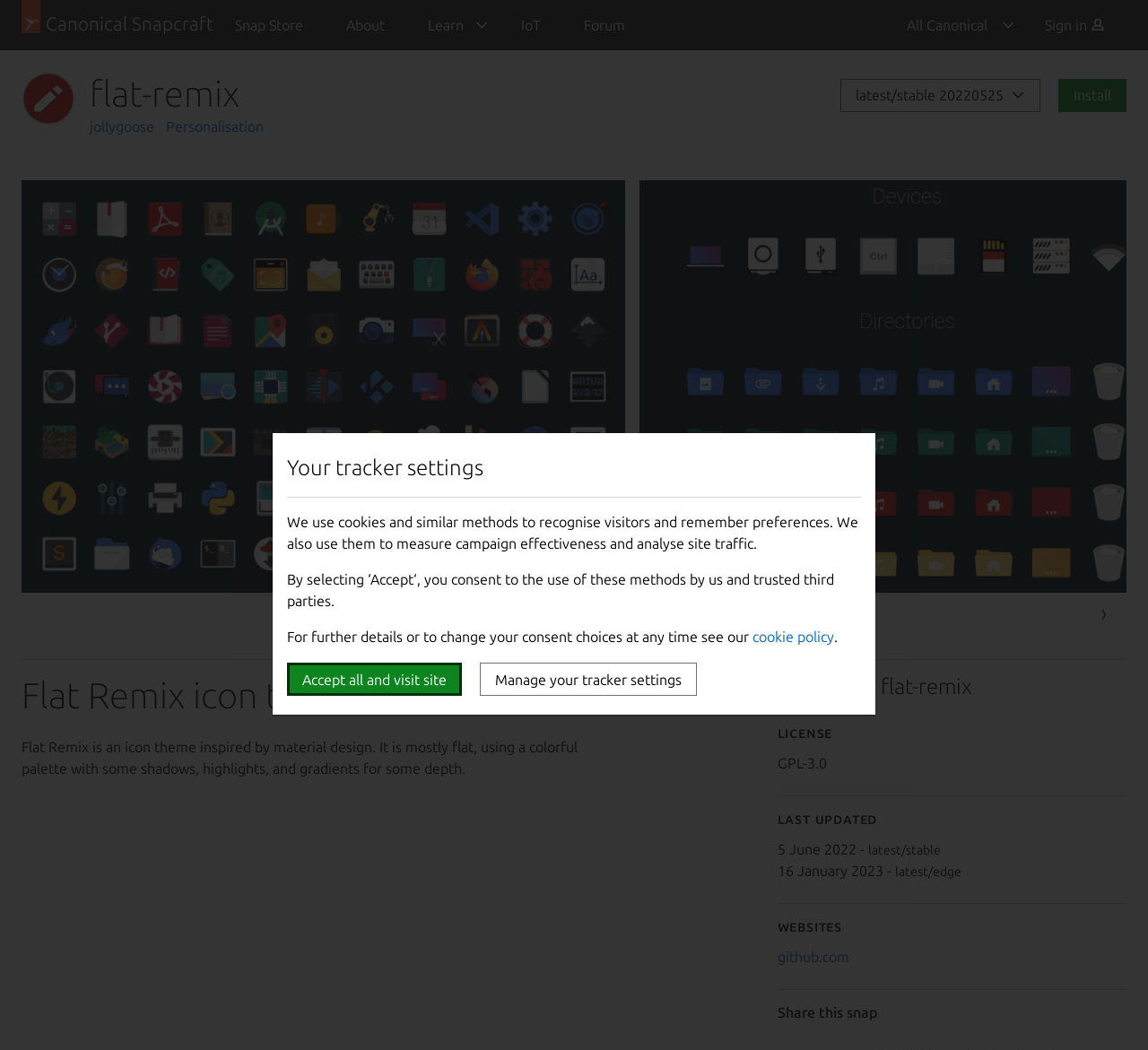What is the website associated with flat-remix?
Refer to the image and give a detailed answer to the question.

The website associated with flat-remix can be found in the section 'Websites' which has a link to 'github.com'.